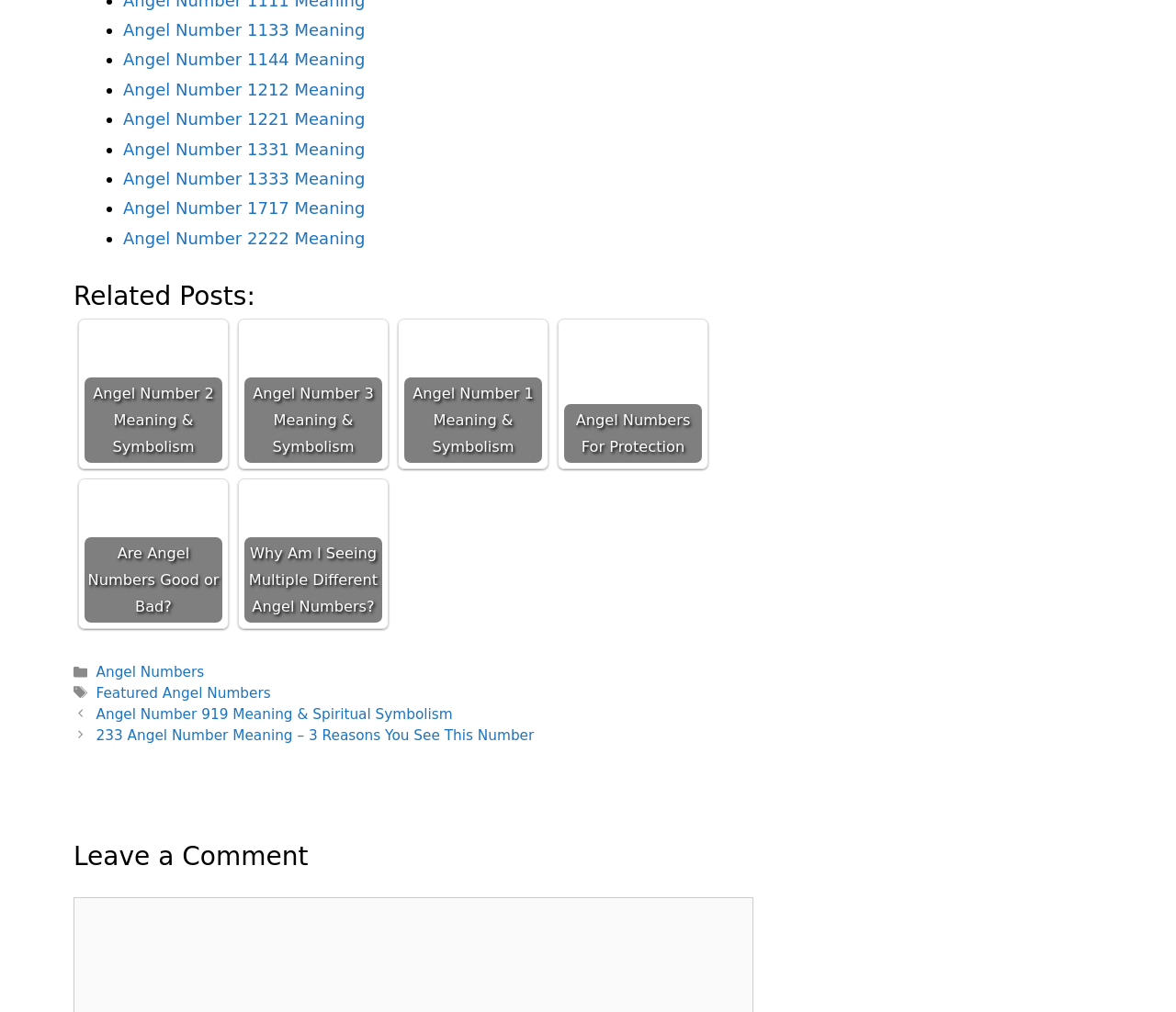Identify the bounding box for the UI element that is described as follows: "Angel Number 1717 Meaning".

[0.105, 0.196, 0.31, 0.215]